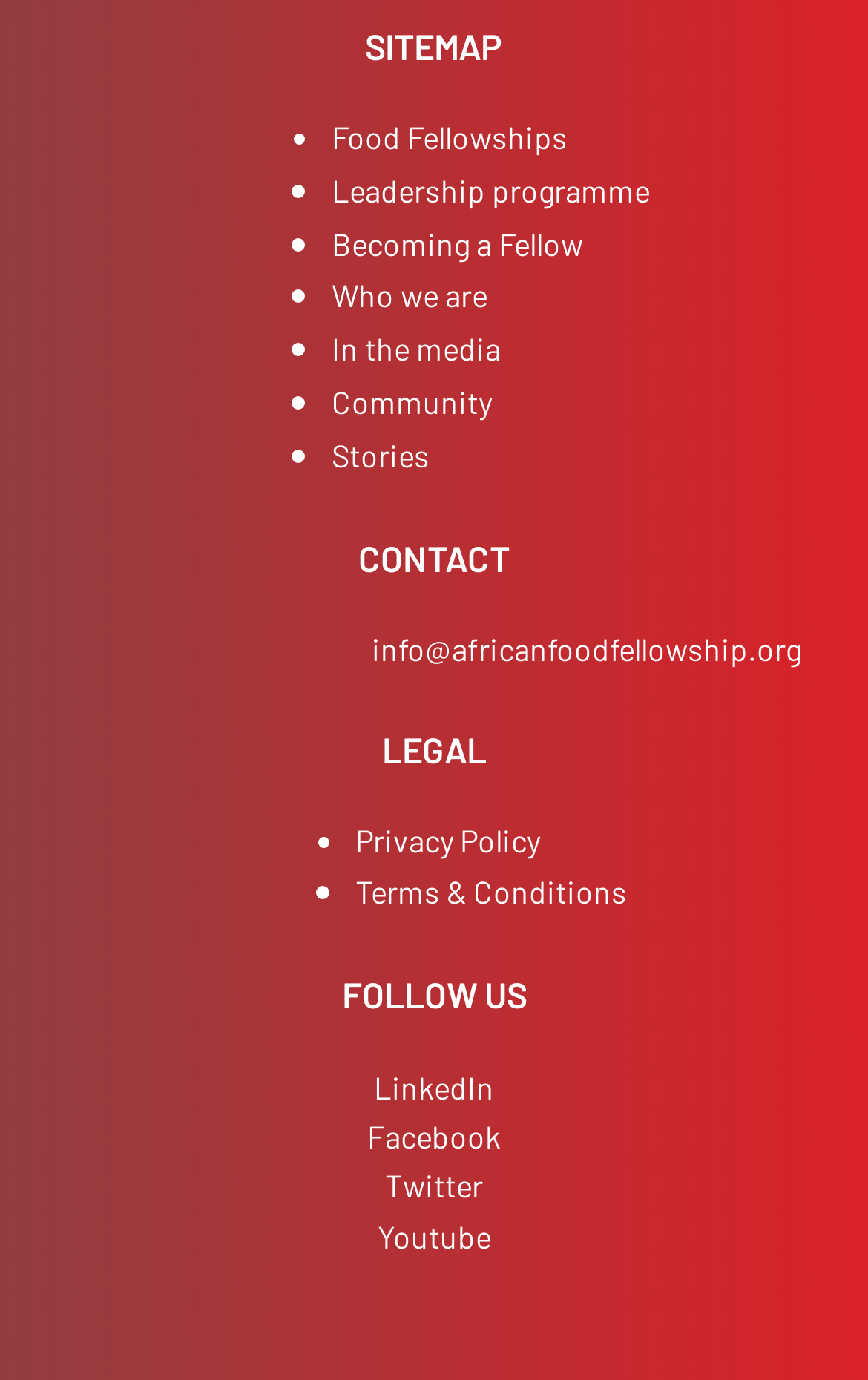Determine the coordinates of the bounding box for the clickable area needed to execute this instruction: "Click the toggle navigation button".

None